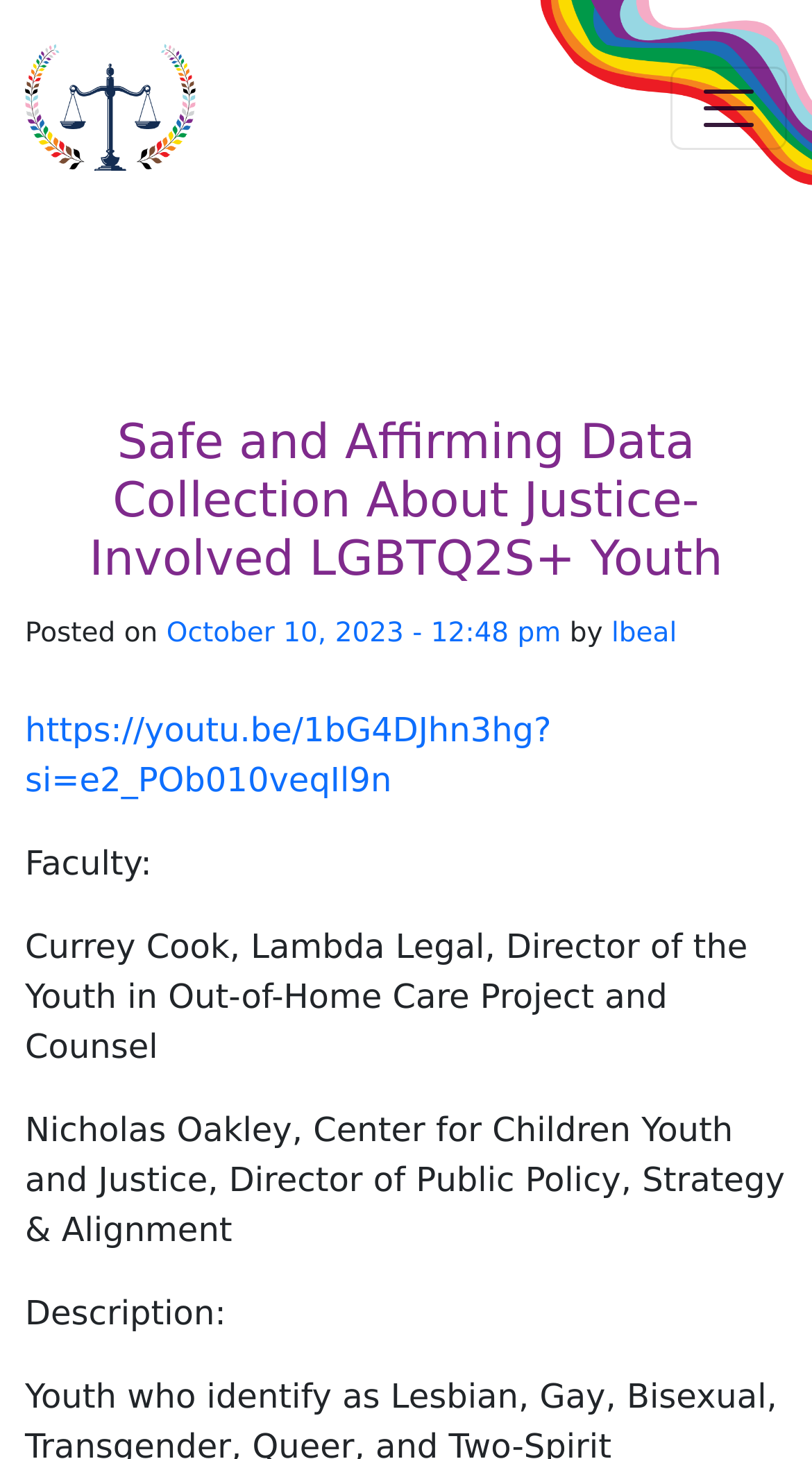How many faculty members are listed?
Answer the question with a detailed and thorough explanation.

I counted the number of faculty members listed on the webpage by looking at the section with the heading 'Faculty:' and found two names: Currey Cook and Nicholas Oakley.